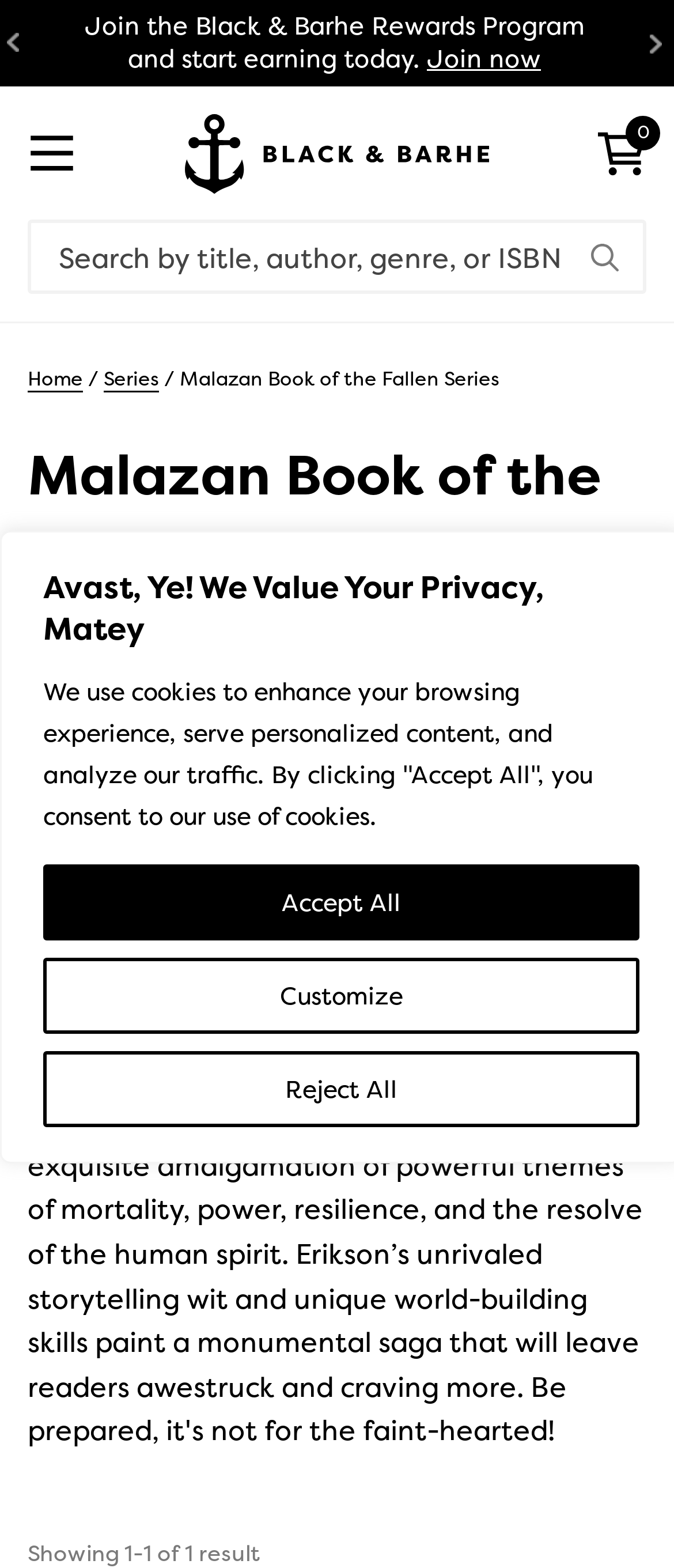Give an in-depth explanation of the webpage layout and content.

This webpage is about the Malazan Book of the Fallen series by Steven Erikson. At the top, there are three buttons: "Customize", "Reject All", and "Accept All", aligned horizontally. Below these buttons, there is a promotional message encouraging users to join the Black & Barhe Rewards Program, accompanied by a "Join now" link.

On the left side, there is a small image, and next to it, a link with an image. On the right side, there is another link with an image. Above the middle section, there is a search bar with a magnifying glass icon and a placeholder text. The search bar is accompanied by a brief instruction on how to use it.

Below the search bar, there is a navigation section with breadcrumbs, showing the path "Home > Series > Malazan Book of the Fallen Series". The main heading "Malazan Book of the Fallen Series" is displayed prominently in the middle section. Underneath, there is a brief description of the series, mentioning the author Steven Erikson, with a link to view more information about the author.